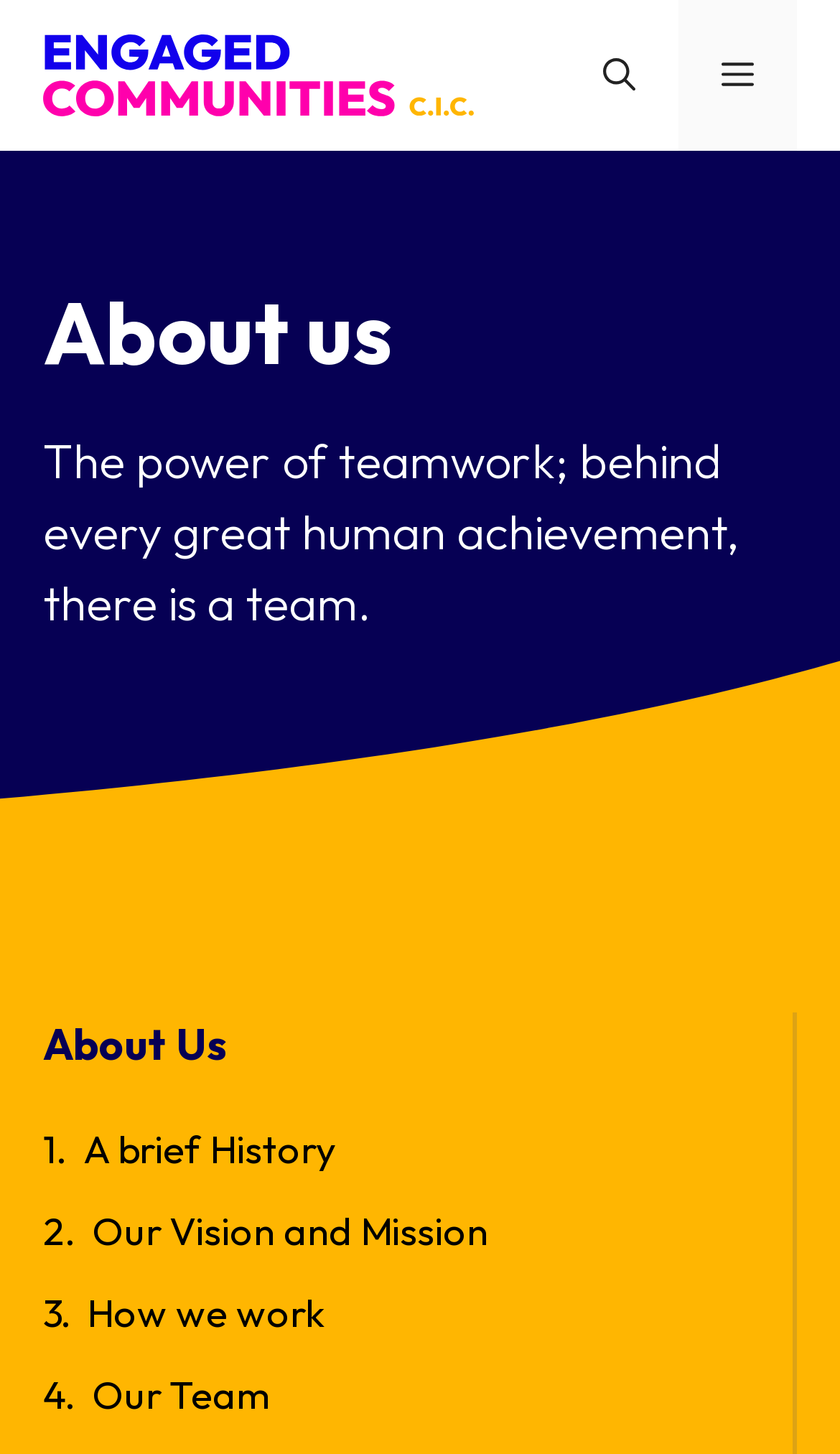Use the details in the image to answer the question thoroughly: 
How many navigation elements are there in the banner area?

In the banner area, I found three navigation elements: the link 'Engaged Communities', the button 'Open search', and the button 'MENU'.